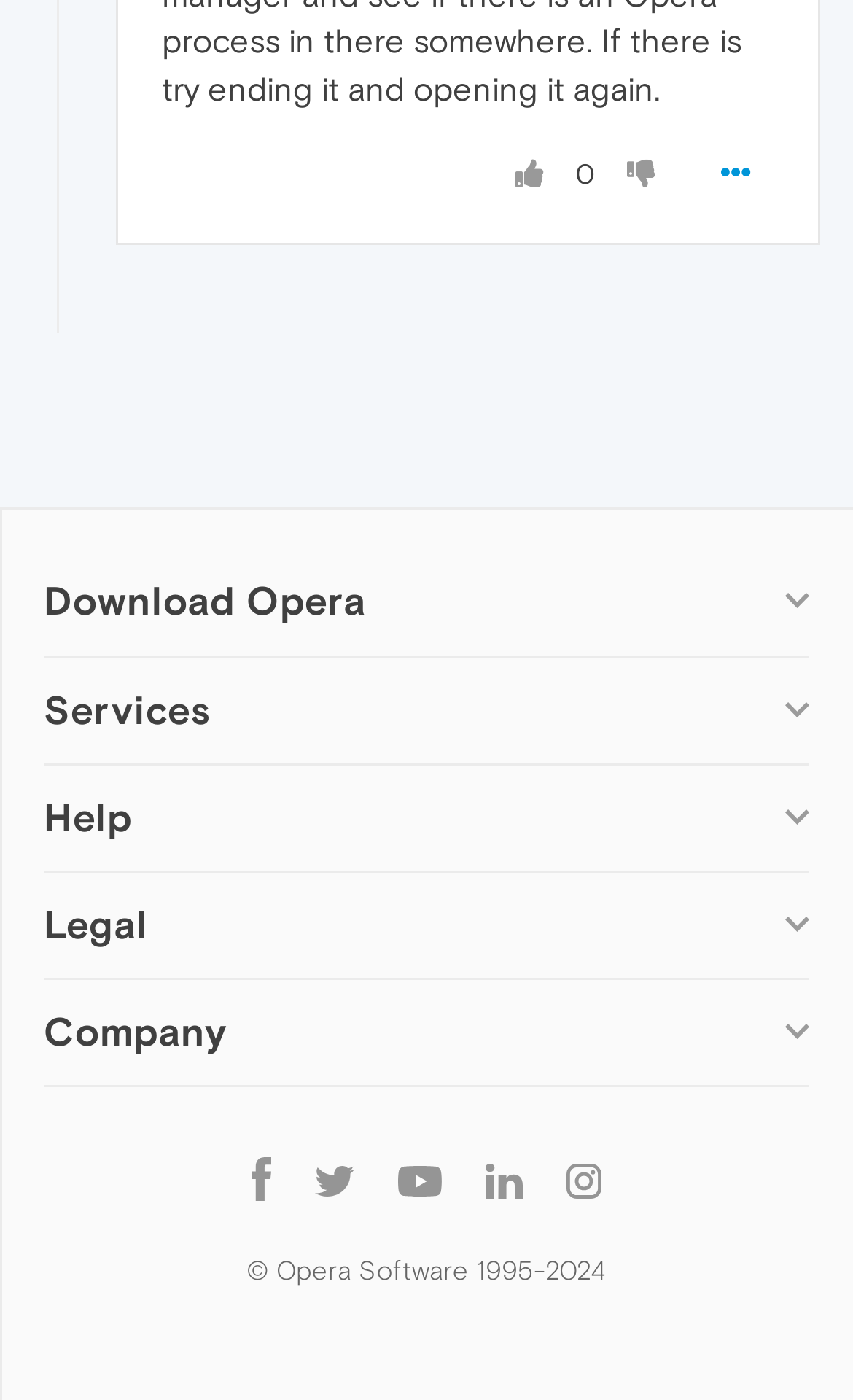Identify the bounding box coordinates of the specific part of the webpage to click to complete this instruction: "Download Opera for Windows".

[0.079, 0.54, 0.359, 0.562]